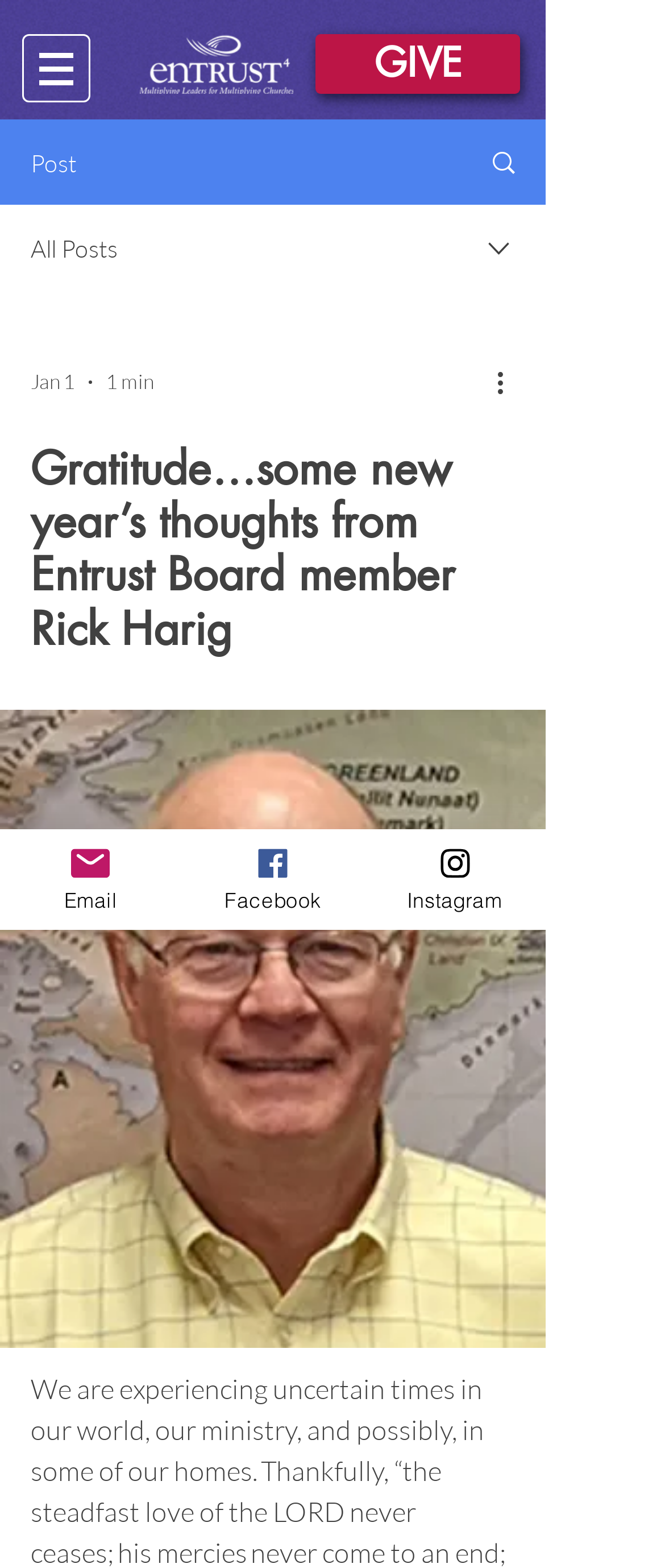What is the purpose of the button with a dropdown icon? Analyze the screenshot and reply with just one word or a short phrase.

More actions